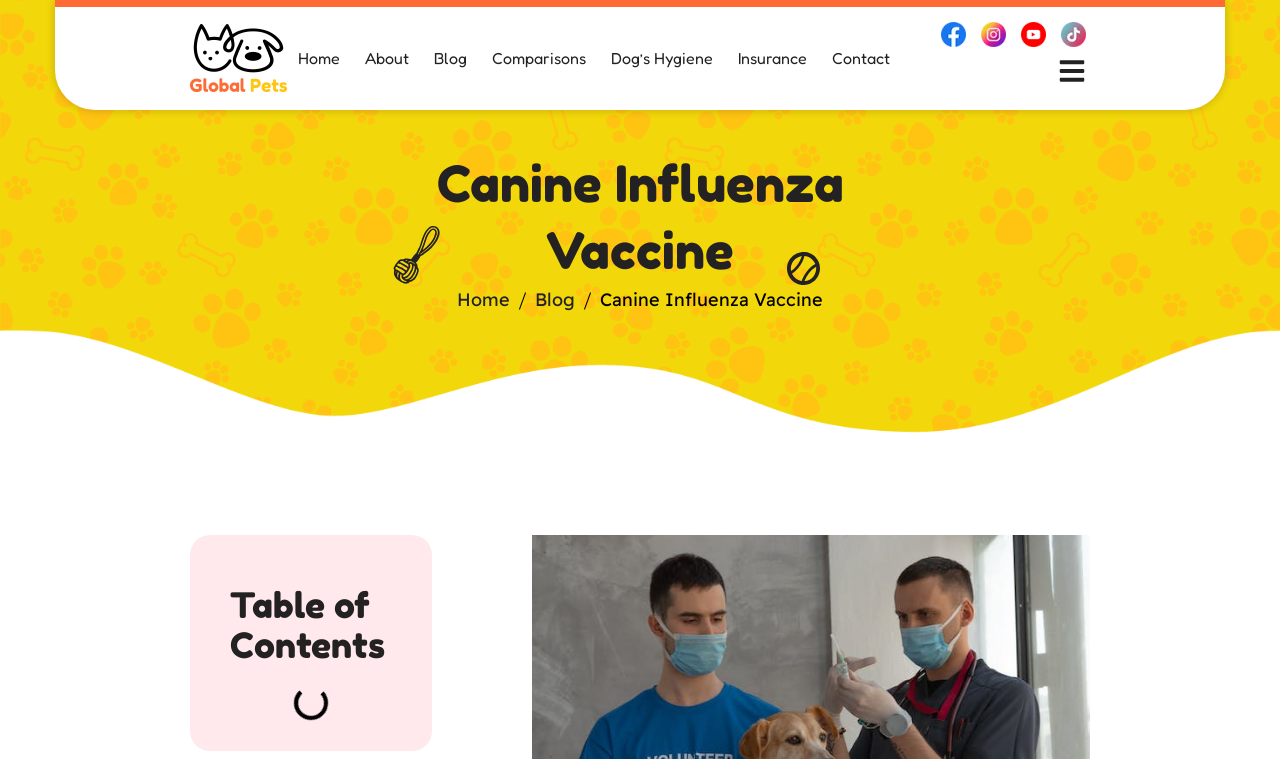Locate and provide the bounding box coordinates for the HTML element that matches this description: "Dog’s Hygiene".

[0.477, 0.064, 0.557, 0.09]